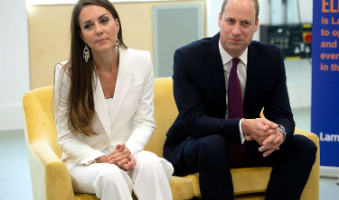What is the color of the sofa?
Please provide a single word or phrase answer based on the image.

Yellow